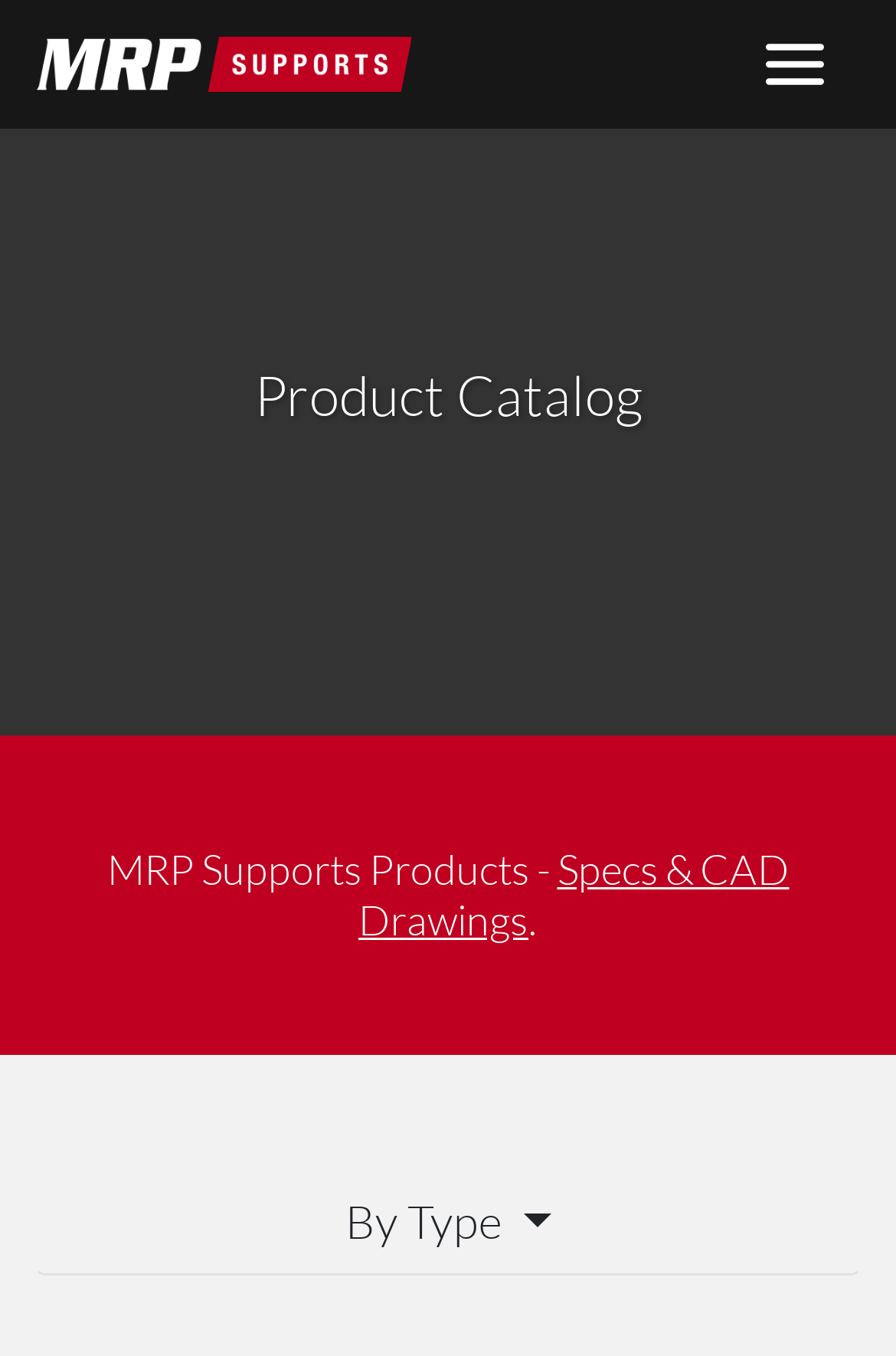Answer the following inquiry with a single word or phrase:
What is the purpose of the 'By Type' button?

Filter products